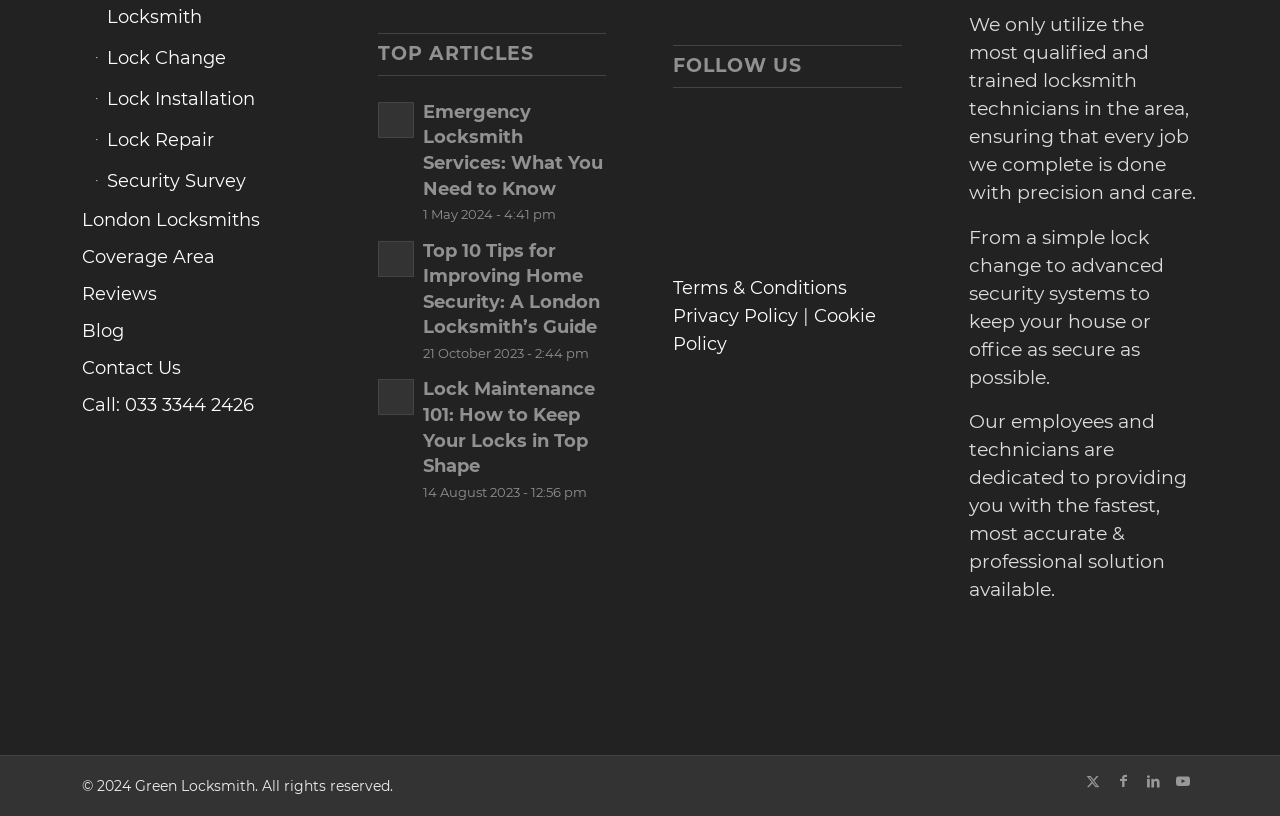Provide the bounding box coordinates of the HTML element described by the text: "Coverage Area". The coordinates should be in the format [left, top, right, bottom] with values between 0 and 1.

[0.064, 0.293, 0.243, 0.338]